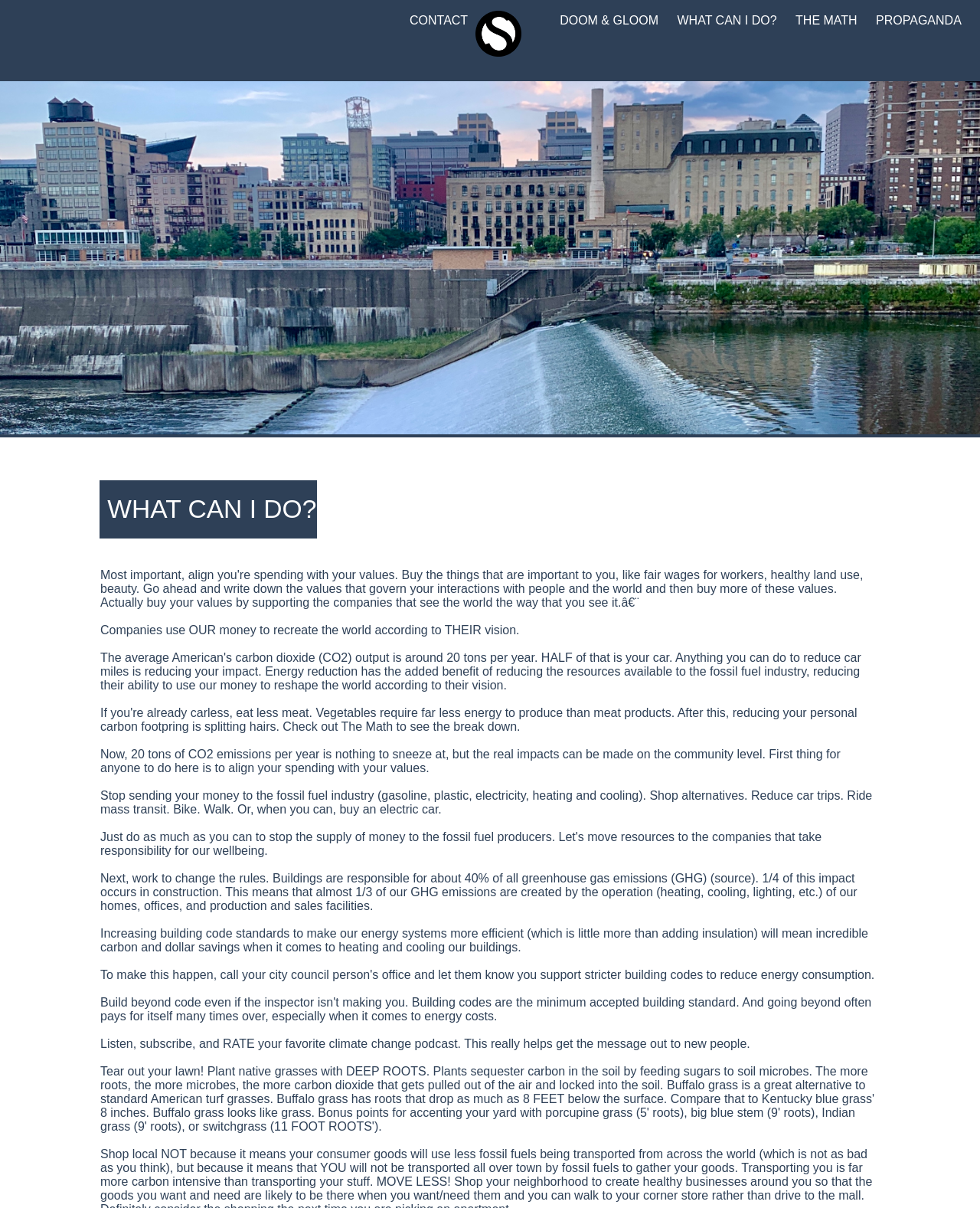Bounding box coordinates are specified in the format (top-left x, top-left y, bottom-right x, bottom-right y). All values are floating point numbers bounded between 0 and 1. Please provide the bounding box coordinate of the region this sentence describes: The Math

[0.348, 0.596, 0.401, 0.607]